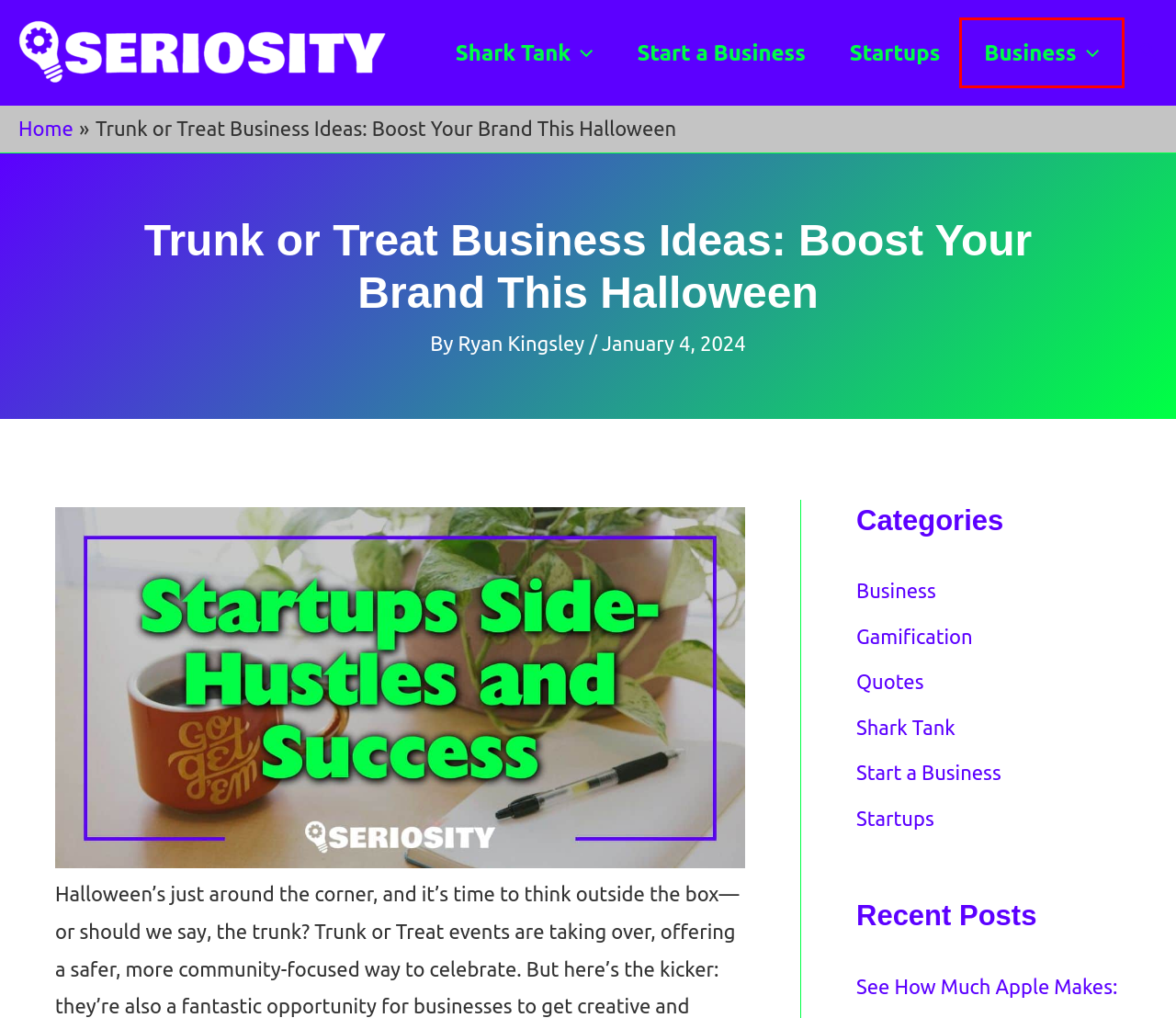You see a screenshot of a webpage with a red bounding box surrounding an element. Pick the webpage description that most accurately represents the new webpage after interacting with the element in the red bounding box. The options are:
A. Shark Tank Archives
B. Startups Archives
C. Gamification Archives
D. Business Archives
E. Quotes Archives
F. Seriosity - Serious about Startups, Side Hustles, & Success
G. Start a Business Archives
H. Ryan Kingsley - Seriosity

D